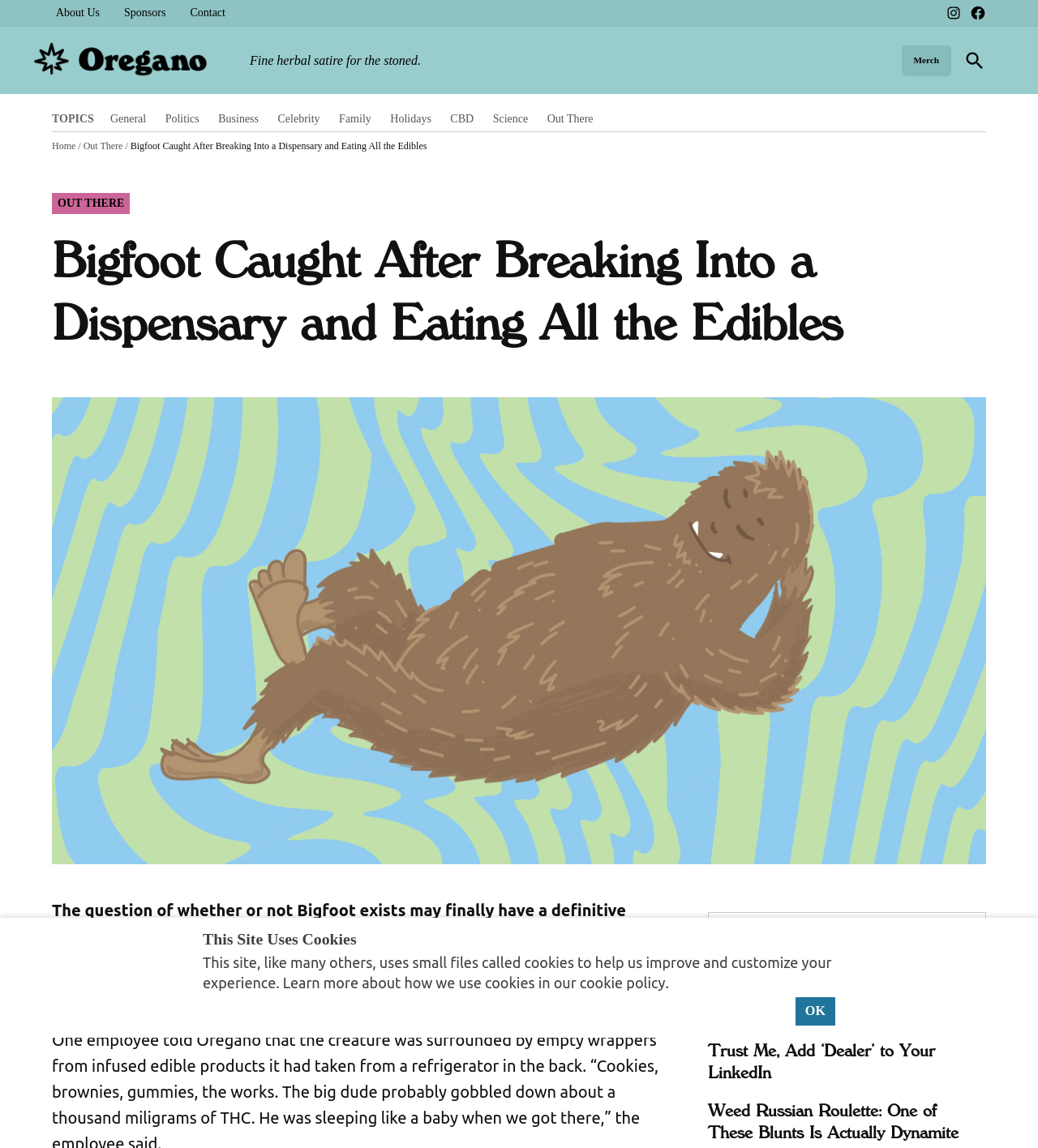What is the tagline of the website Oregano?
Please provide a single word or phrase as your answer based on the image.

Fine herbal satire for the stoned.